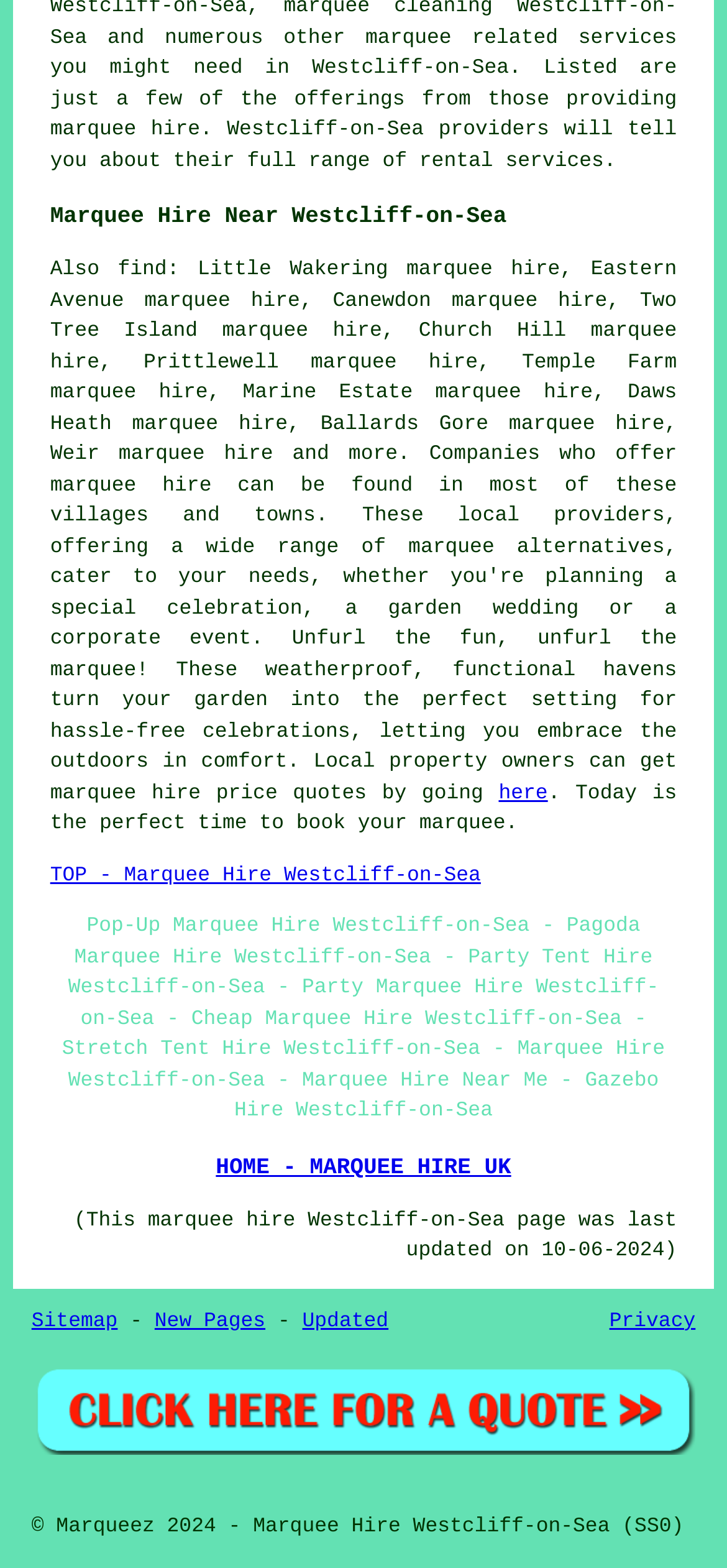Respond to the question below with a single word or phrase: When was this webpage last updated?

10-06-2024